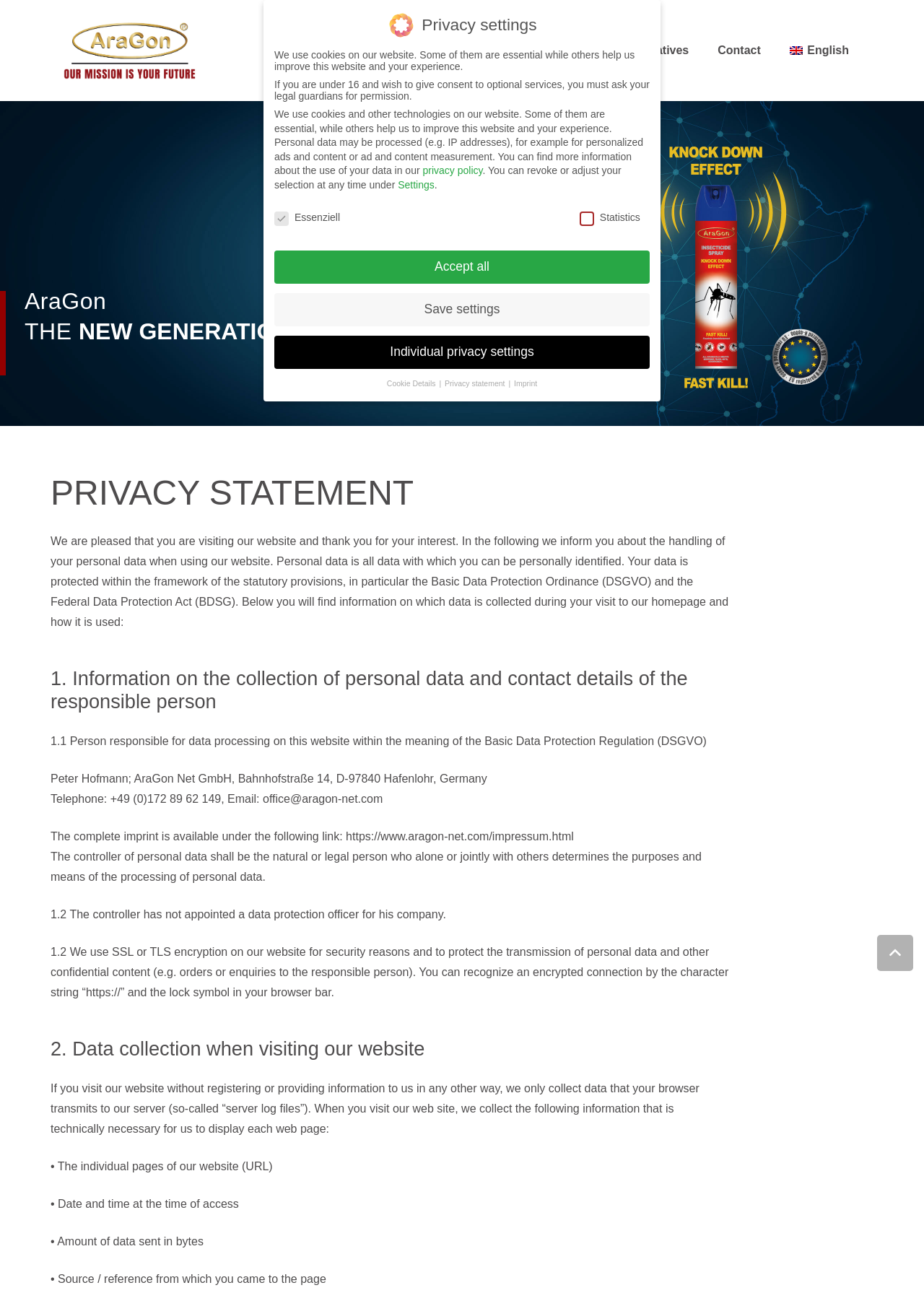Identify the bounding box of the UI element described as follows: "Individual privacy settings". Provide the coordinates as four float numbers in the range of 0 to 1 [left, top, right, bottom].

[0.297, 0.257, 0.703, 0.282]